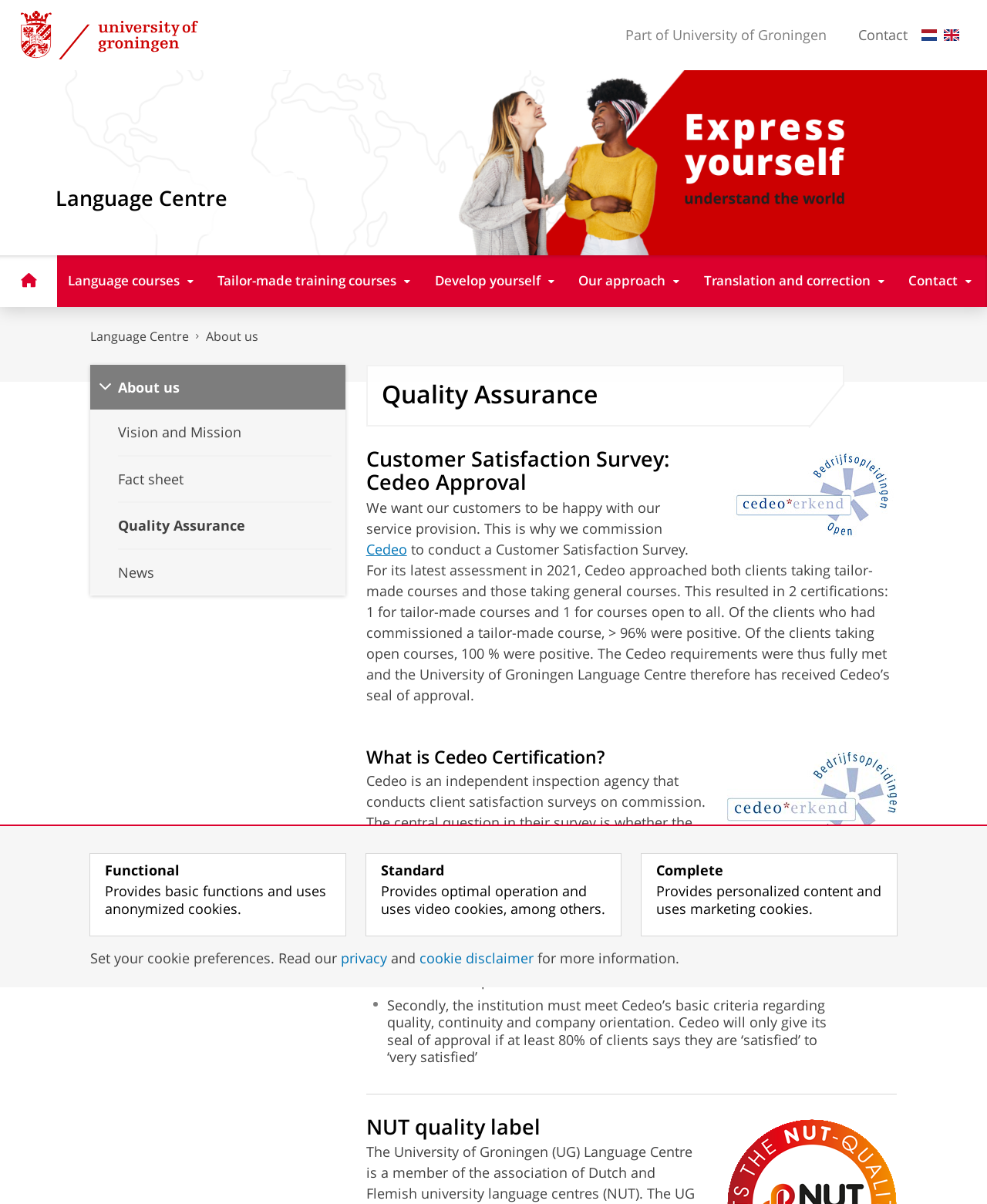Summarize the webpage in an elaborate manner.

The webpage is about the Quality Assurance of the Language Centre at the University of Groningen. At the top left corner, there is a link to the University of Groningen's homepage, accompanied by the university's logo. Below this, there is a horizontal navigation menu with links to "Home", "Language courses", "Tailor-made training courses", and more.

On the left side of the page, there is a vertical navigation menu with links to "Vision and Mission", "Fact sheet", "Quality Assurance", and "News". The main content of the page is divided into sections, each with a heading. The first section is about Customer Satisfaction Survey and Cedeo Approval, which includes an image of the Cedeo logo. The text explains that the Language Centre has received Cedeo's seal of approval, with over 96% of clients being positive about the tailor-made courses and 100% being positive about the open courses.

Below this section, there is another section about what Cedeo Certification is, which explains the process of client satisfaction surveys and the requirements for receiving Cedeo certification. The next section is separated by a horizontal line and is about the NUT quality label.

At the bottom of the page, there are links to set cookie preferences, with options for "Functional", "Standard", and "Complete" cookie settings. There is also a link to the privacy and cookie disclaimer.